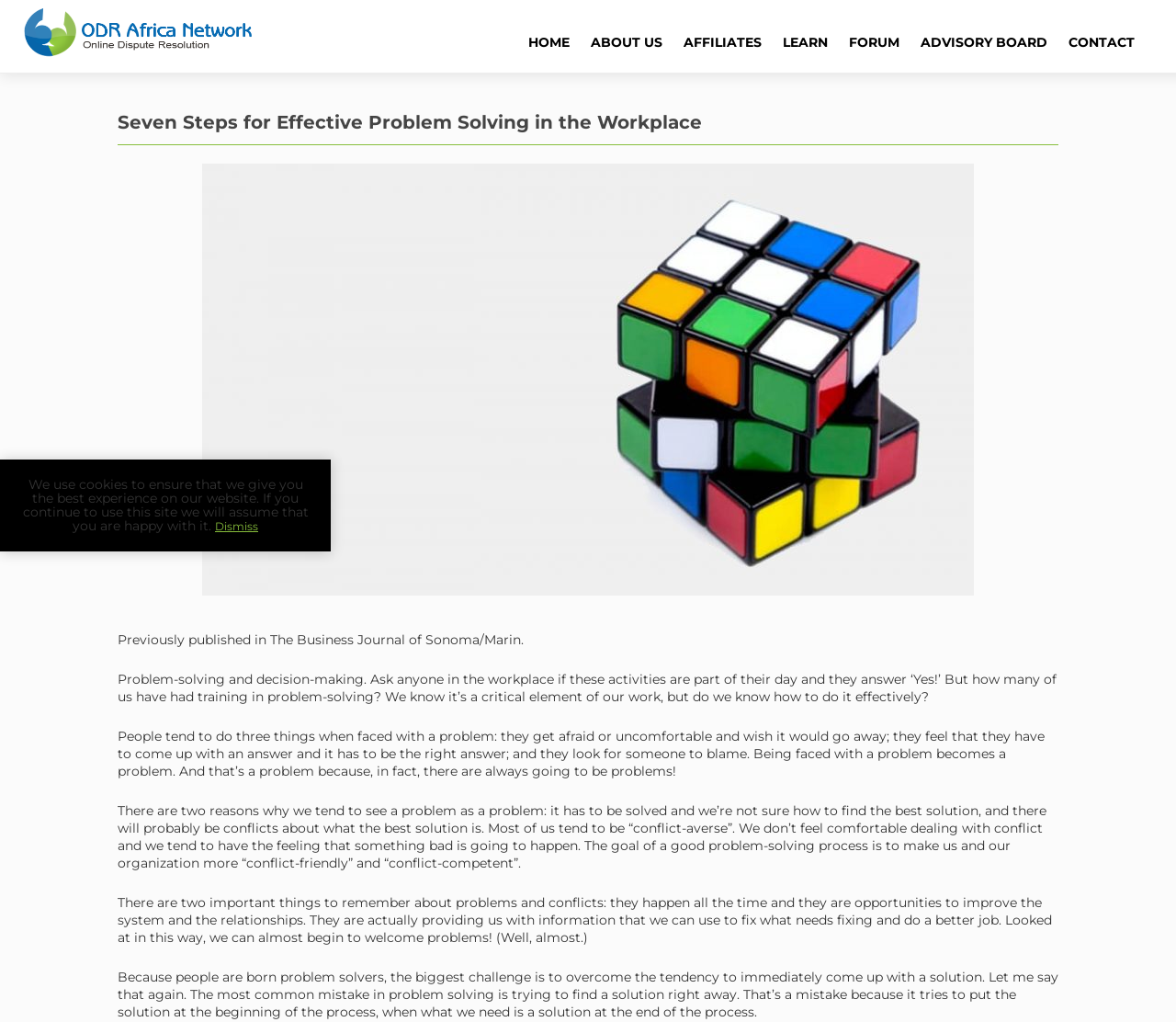Please locate the clickable area by providing the bounding box coordinates to follow this instruction: "Request an appointment".

None